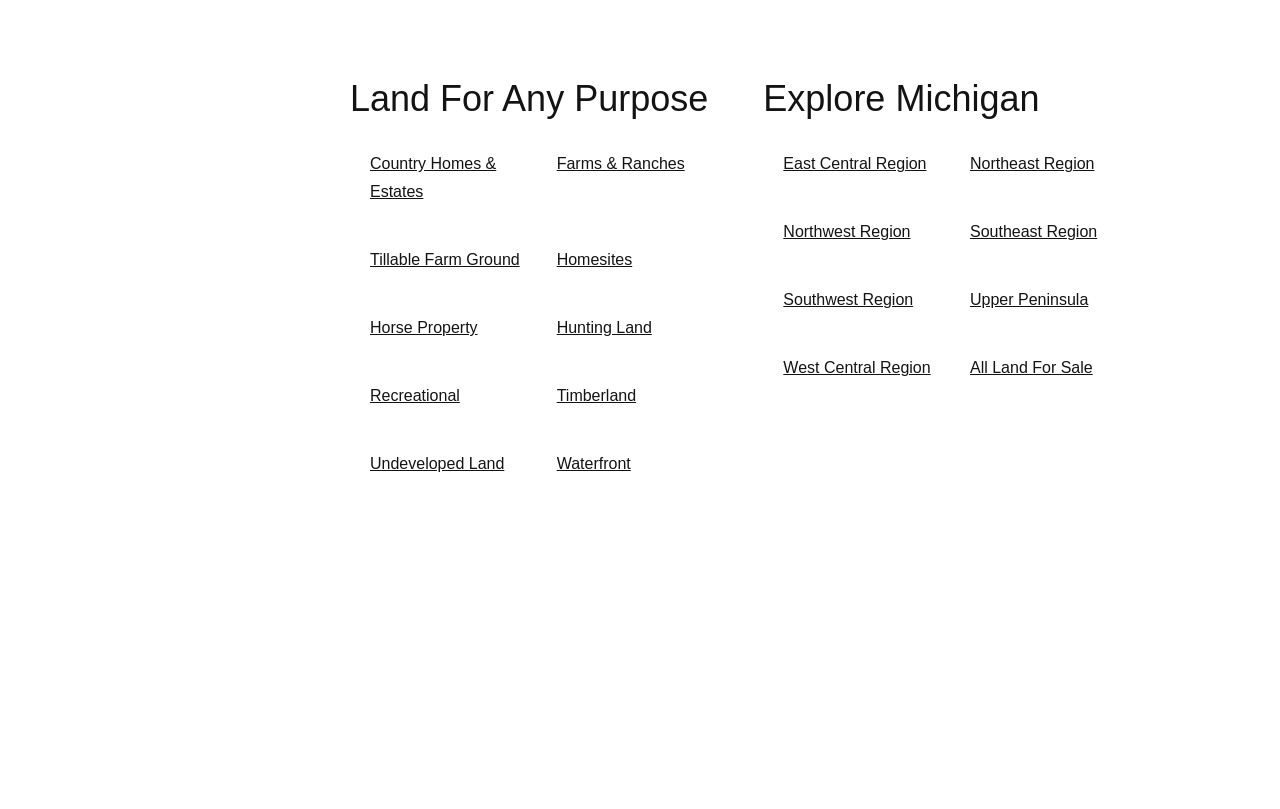Please identify the bounding box coordinates of the clickable area that will allow you to execute the instruction: "View properties in the East Central Region".

[0.612, 0.161, 0.742, 0.245]